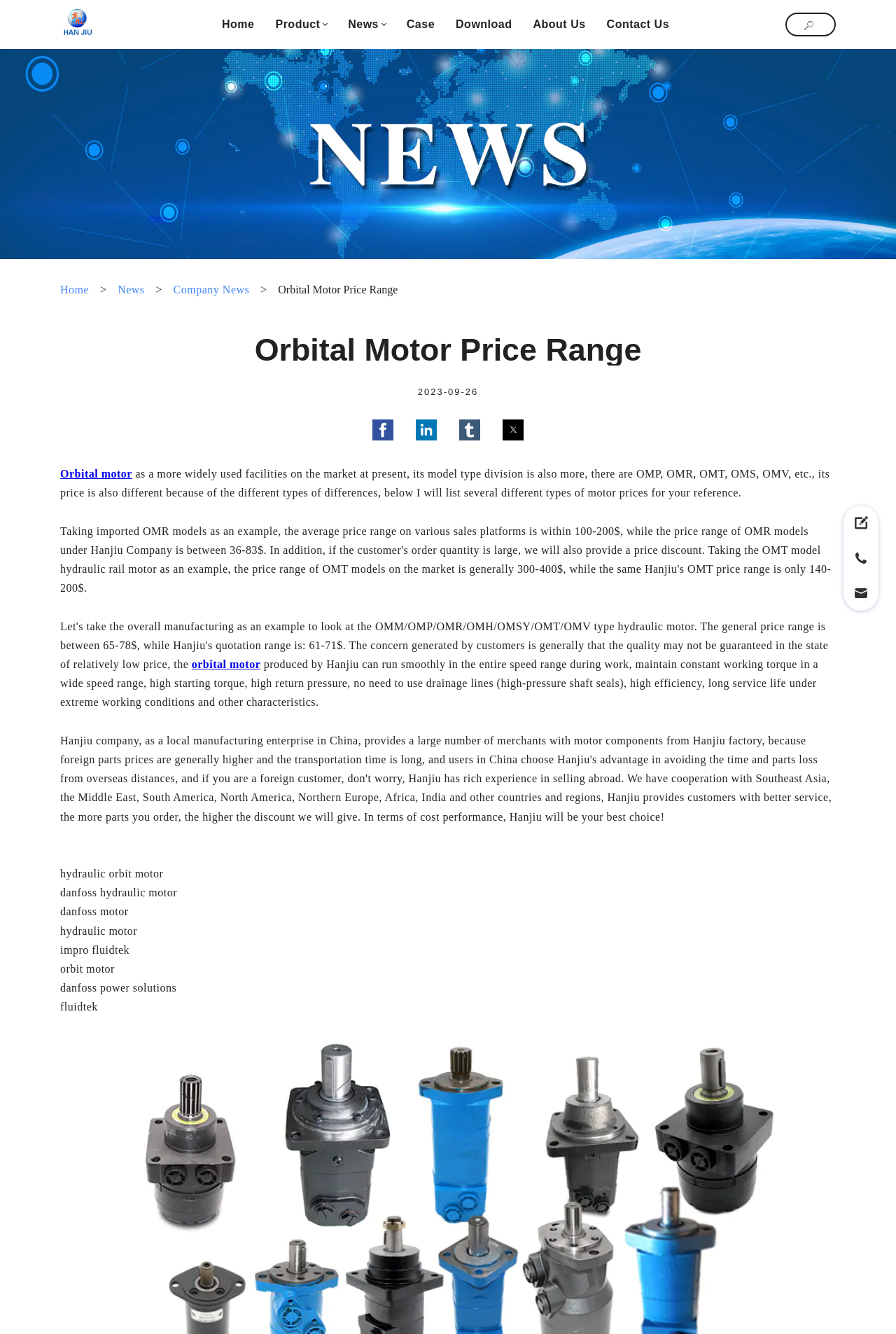Answer the question using only one word or a concise phrase: What type of motor is being discussed on the webpage?

Orbital motor